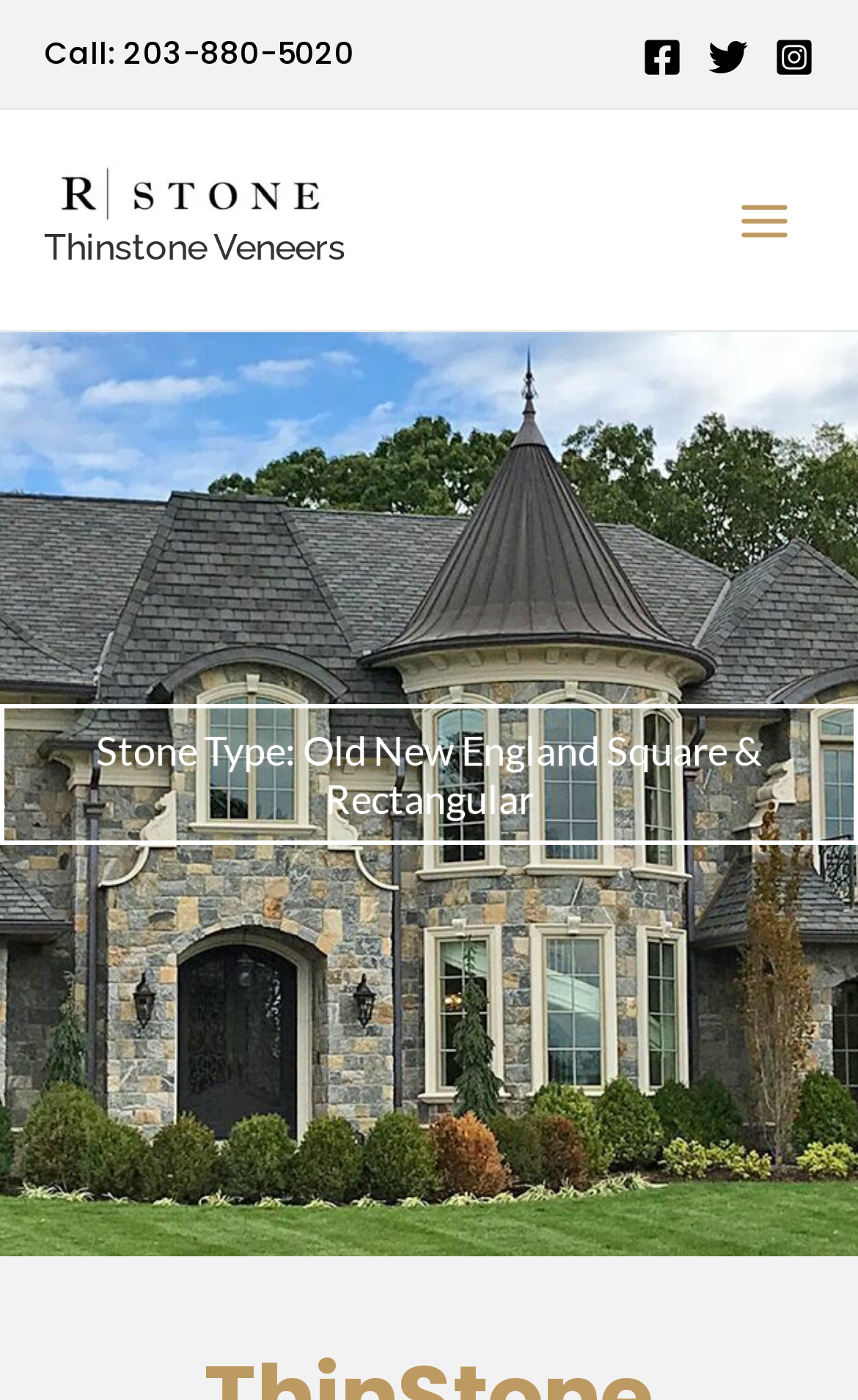Please extract and provide the main headline of the webpage.

ThinStone Veneers Manufacturers & Distributors: Service to New York, New Jersey, and Connecticut